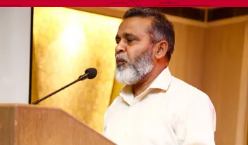Generate an elaborate caption that covers all aspects of the image.

The image features a speaker addressing an audience, likely during the NIMC UTSAV event celebrating 15 years of academic excellence at the NIMC. The man is positioned behind a podium, passionately delivering his speech, emphasizing the achievements and contributions of students in the field of Mass Communication and Journalism. The backdrop suggests a formal setting, enriched by a golden hue, which adds to the celebratory atmosphere of the occasion. This event included the honoring of notable personalities in media, with a focus on recognizing the efforts of students and alumni, making it a memorable gathering for all participants.